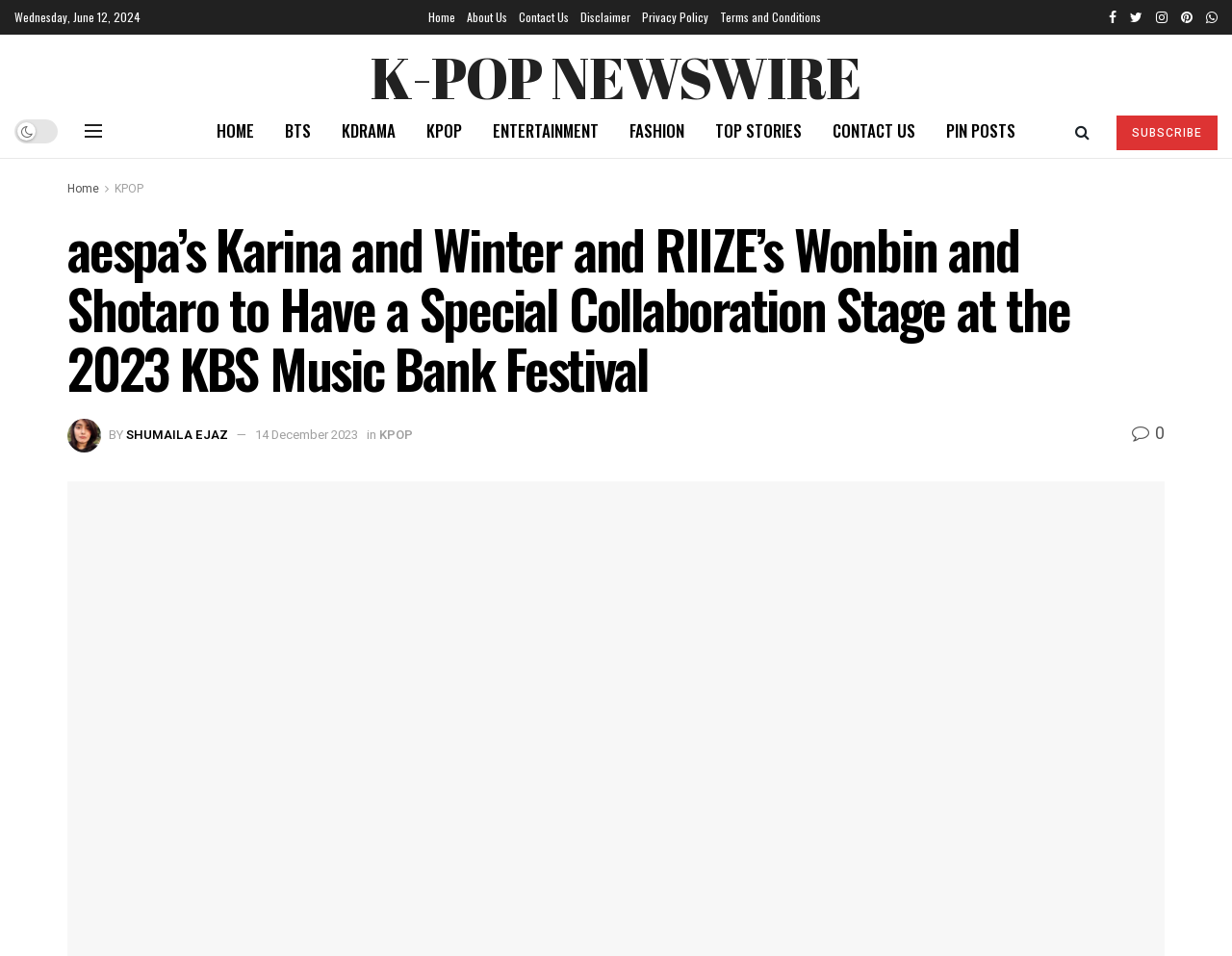Identify the bounding box coordinates for the region of the element that should be clicked to carry out the instruction: "Click on the 'K-POP NEWSWIRE' link". The bounding box coordinates should be four float numbers between 0 and 1, i.e., [left, top, right, bottom].

[0.301, 0.035, 0.699, 0.11]